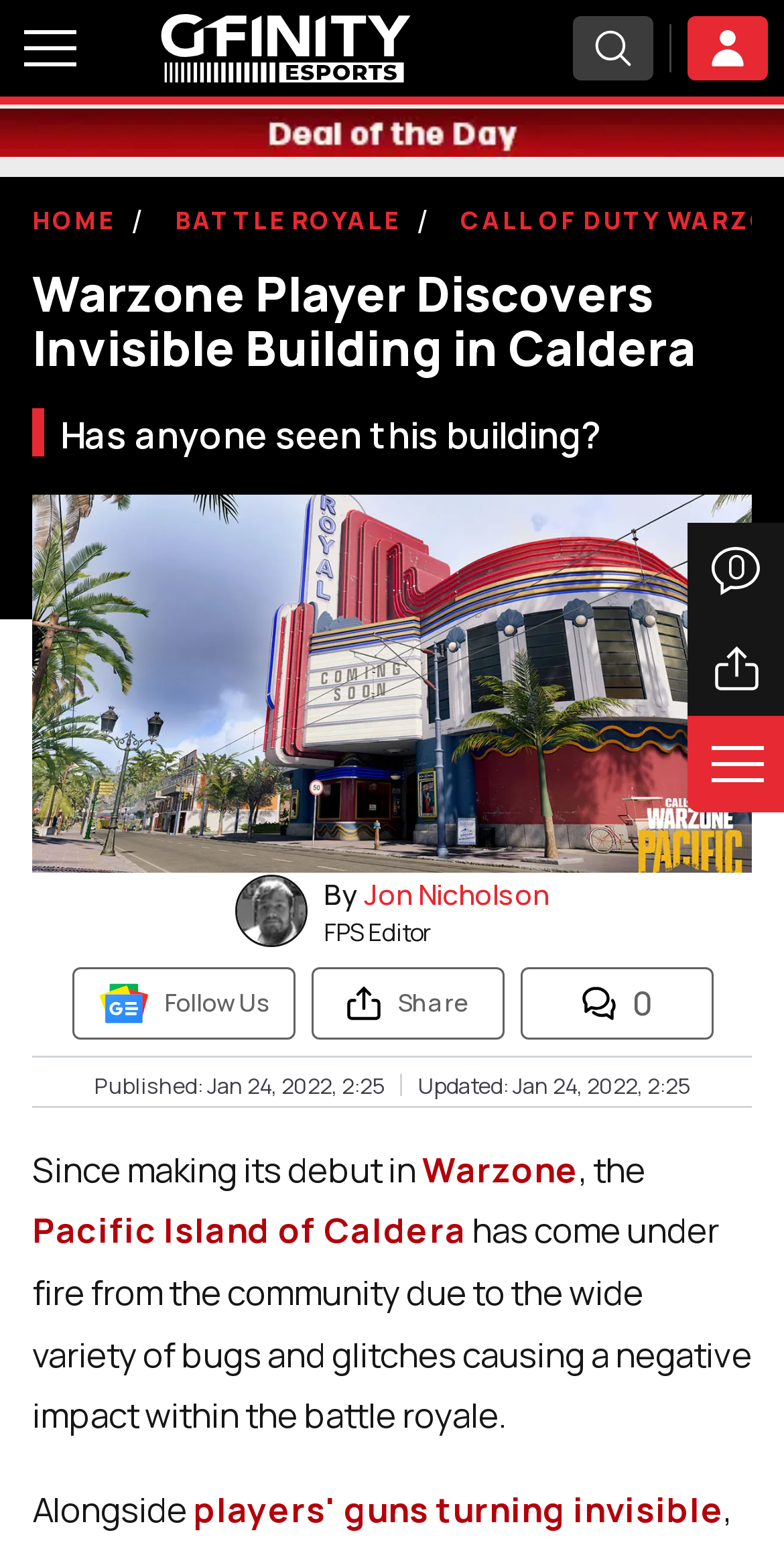What is the issue with the game Warzone?
Provide a well-explained and detailed answer to the question.

By examining the content of the webpage, I found that the article is discussing the issues with the game Warzone, specifically mentioning 'bugs and glitches' as the cause of a negative impact within the battle royale. This suggests that the game is experiencing technical problems.